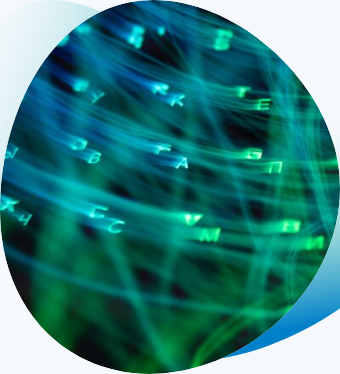Consider the image and give a detailed and elaborate answer to the question: 
What does the interplay of light and movement symbolize?

According to the caption, the interplay of light and movement in the image symbolizes the flow of information and energy, which mirrors the project's goal of enhancing circularity in industrial practices for a more sustainable future.